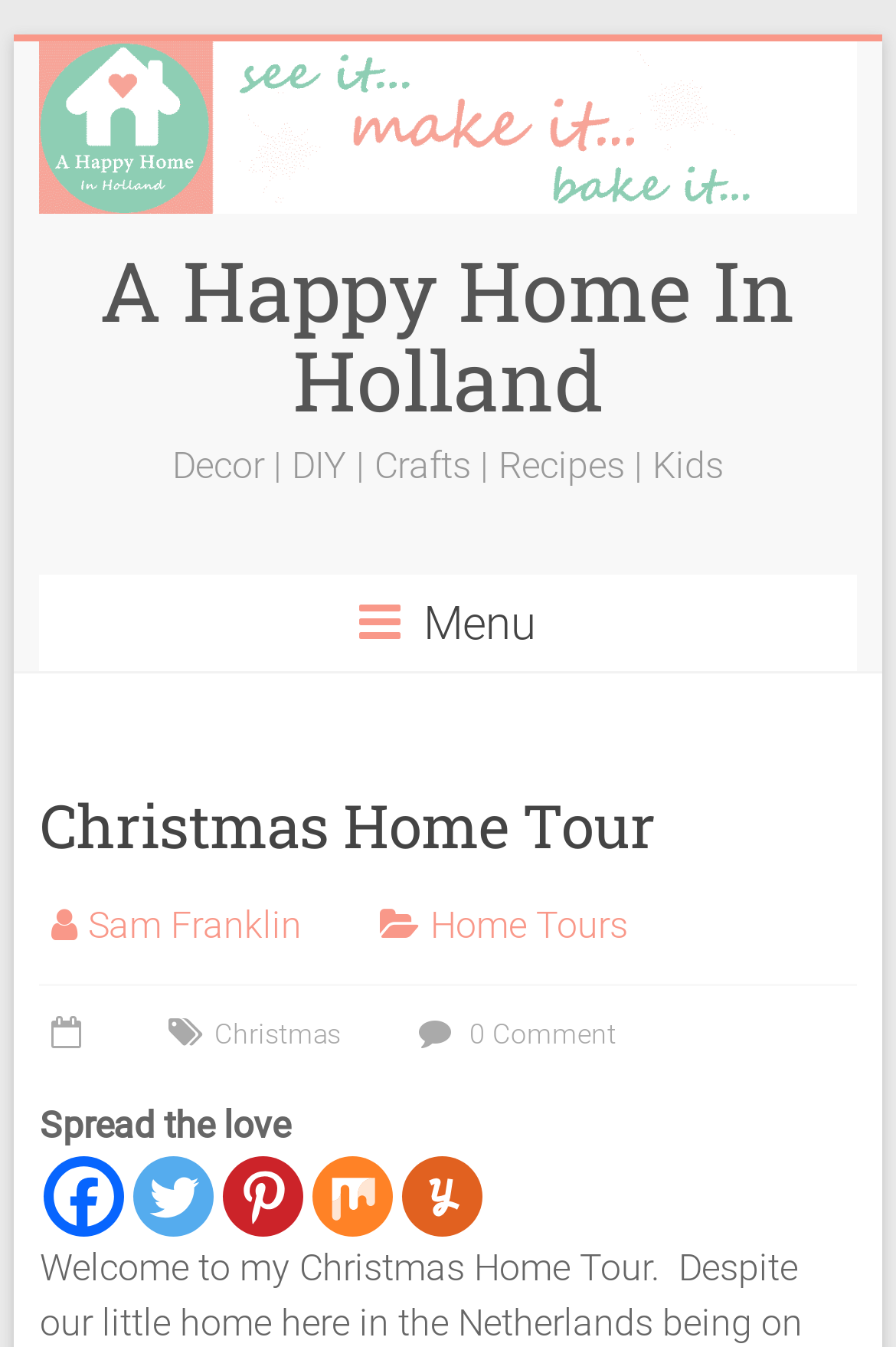How many social media platforms are available to share content?
Provide a detailed answer to the question, using the image to inform your response.

I counted the number of social media links at the bottom of the webpage, which are Facebook, Twitter, Pinterest, Mix, and Yummly. There are 5 links in total.